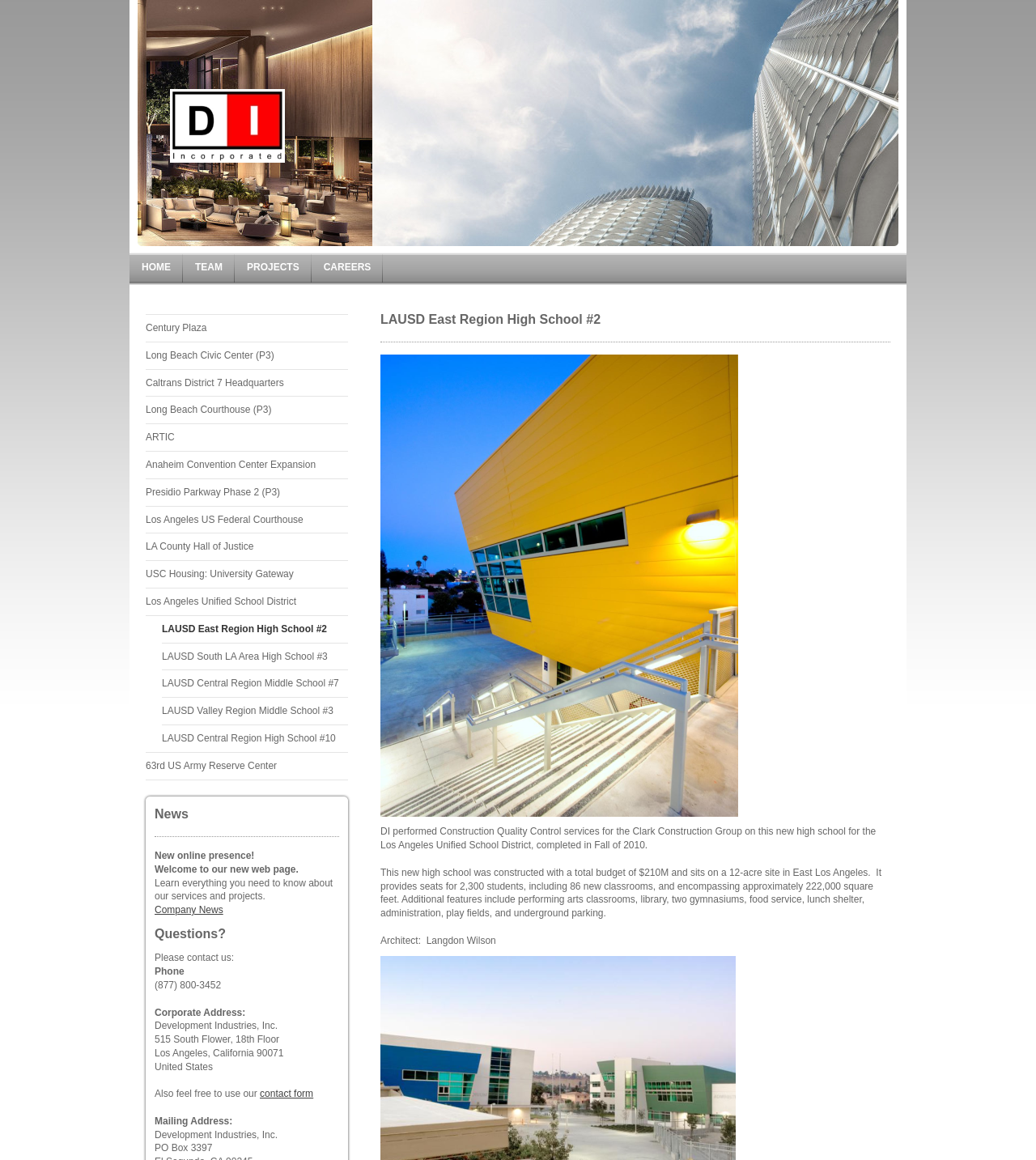Please identify the bounding box coordinates of the clickable area that will fulfill the following instruction: "Visit the LAUSD East Region High School #2 project page". The coordinates should be in the format of four float numbers between 0 and 1, i.e., [left, top, right, bottom].

[0.156, 0.53, 0.336, 0.554]